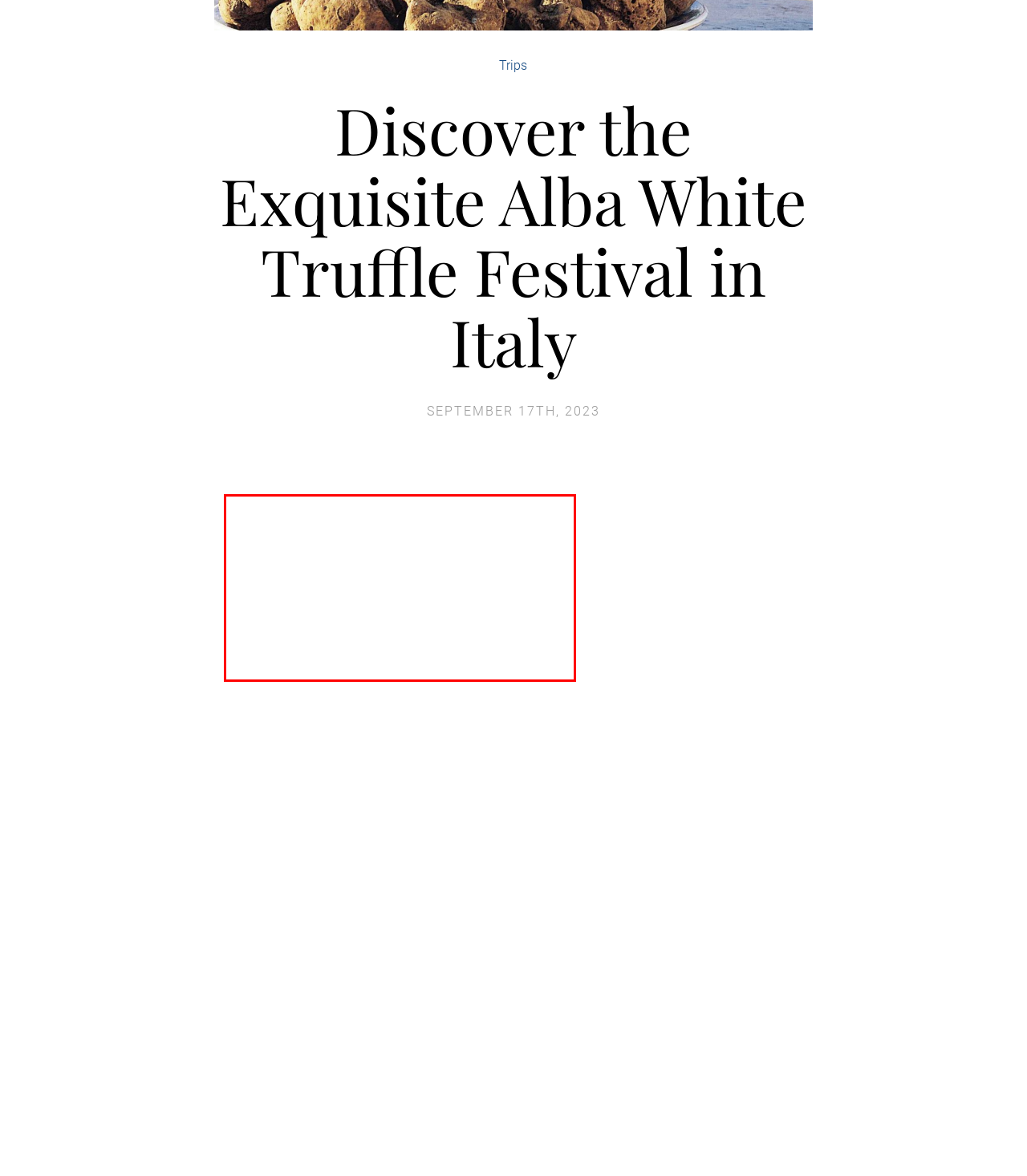Analyze the red bounding box in the provided webpage screenshot and generate the text content contained within.

As the cool breeze of October starts to paint the landscapes of Italy with warm hues, the picturesque town of Alba in Piedmont readies itself to host the renowned Alba White Truffle Festival. From October 7 to December 3, a celebration like no other unfolds, shining a spotlight on the culinary gold - the white truffle.